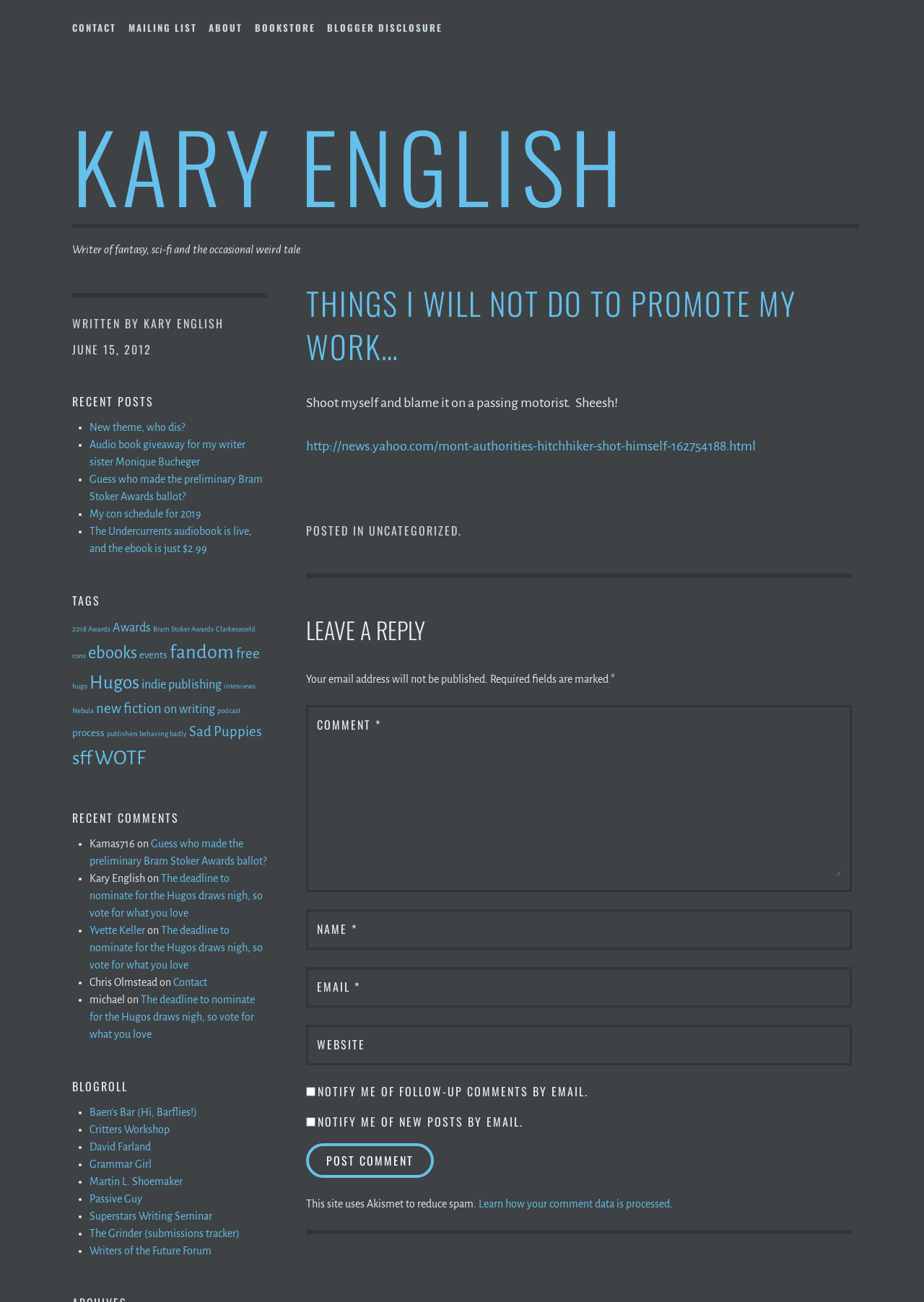Specify the bounding box coordinates of the area that needs to be clicked to achieve the following instruction: "View the ABOUT page".

[0.226, 0.011, 0.262, 0.027]